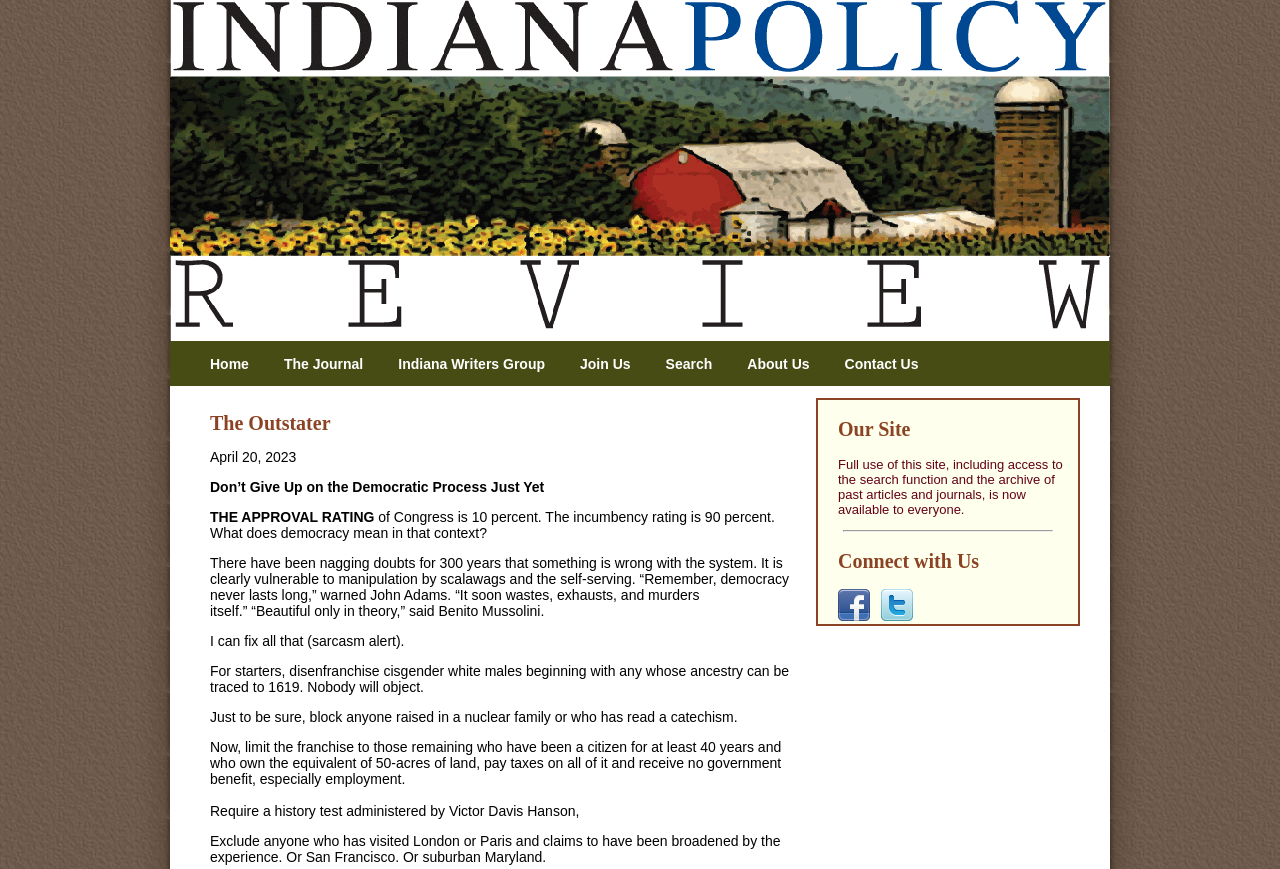What is the date mentioned in the article?
Please provide a detailed and thorough answer to the question.

I found a StaticText element with the text 'April 20, 2023' which indicates the date mentioned in the article.